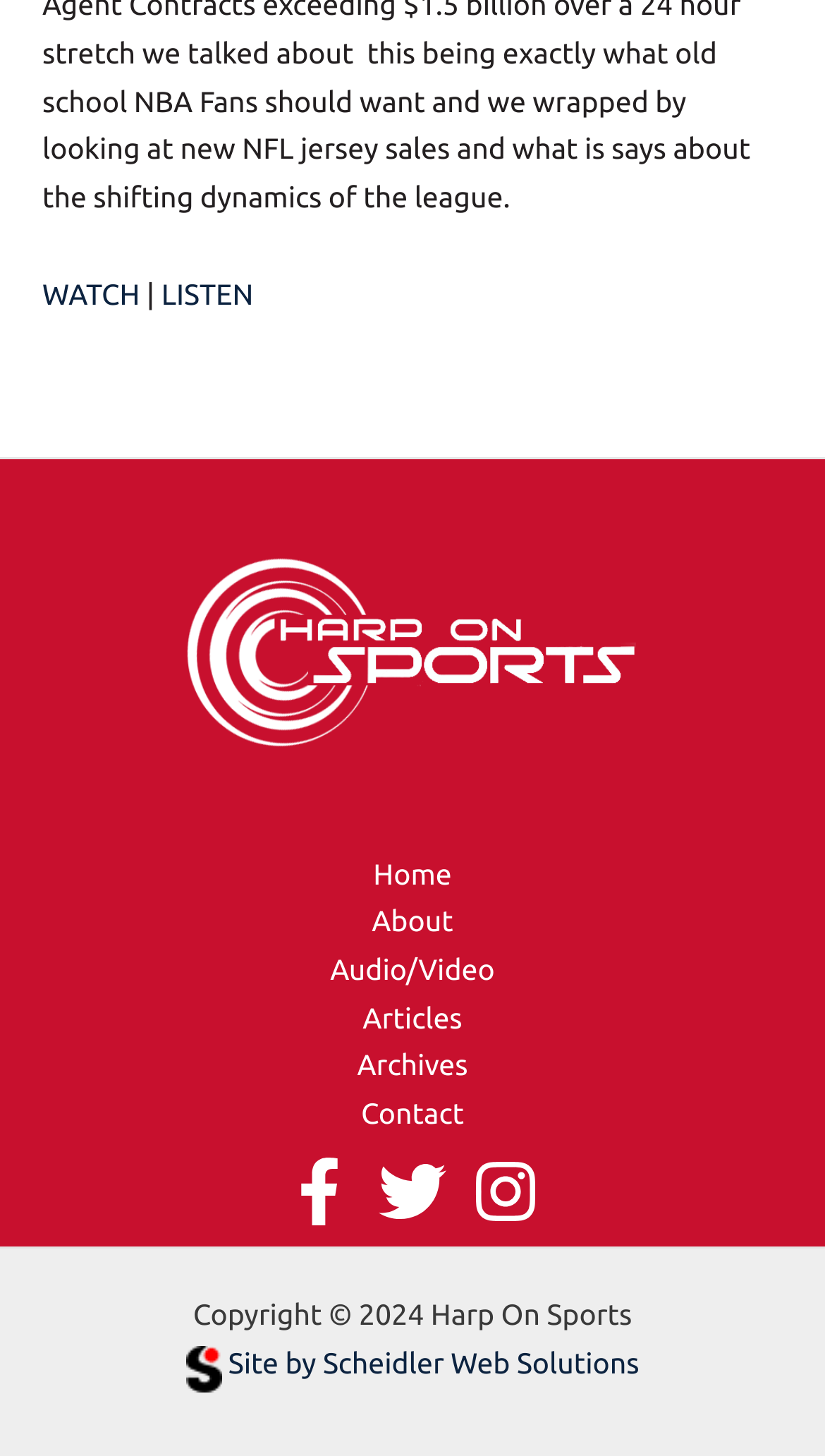Please find the bounding box coordinates of the element's region to be clicked to carry out this instruction: "Check Copyright information".

[0.234, 0.891, 0.766, 0.915]